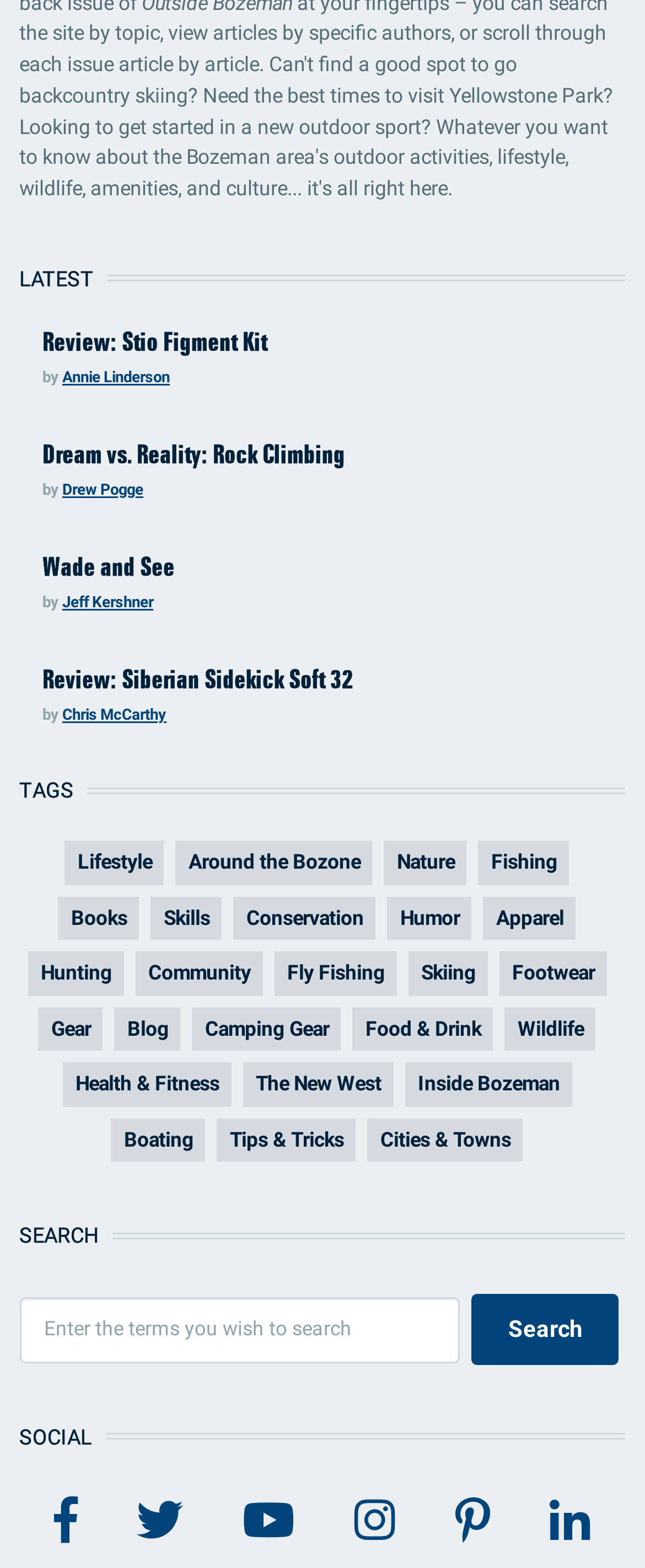Please locate the clickable area by providing the bounding box coordinates to follow this instruction: "Click on the Facebook social media link".

[0.084, 0.948, 0.12, 0.993]